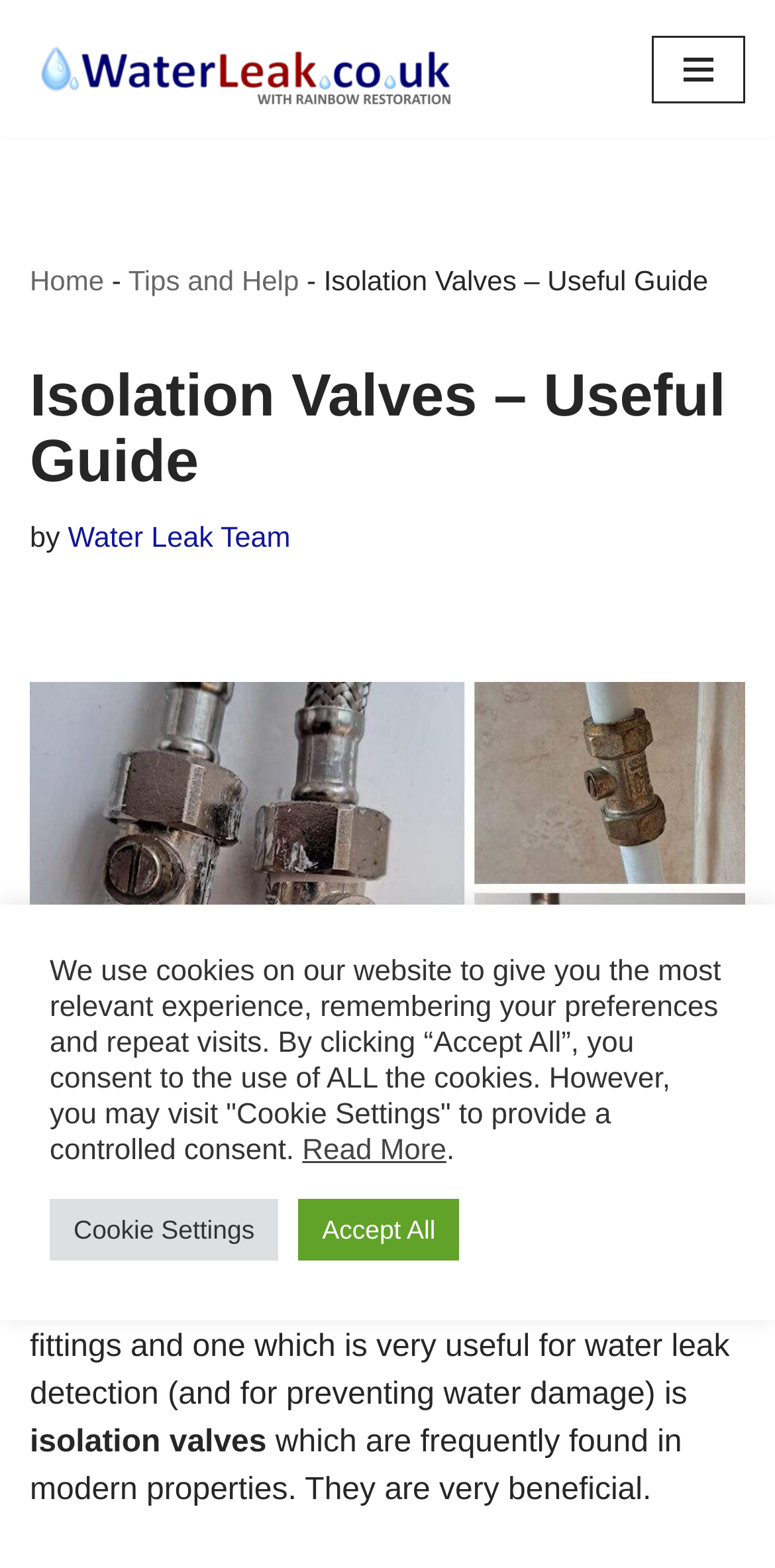Please find the bounding box for the following UI element description. Provide the coordinates in (top-left x, top-left y, bottom-right x, bottom-right y) format, with values between 0 and 1: Accept All

[0.385, 0.765, 0.593, 0.804]